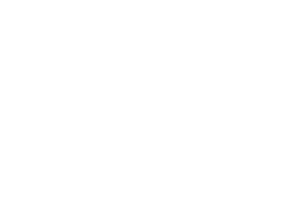Please answer the following question as detailed as possible based on the image: 
What is the micron size of the adhesive powder?

According to the label, the Polyester Hot Melt PES Adhesive Powder is an 80-micron white powder, which indicates its particle size.